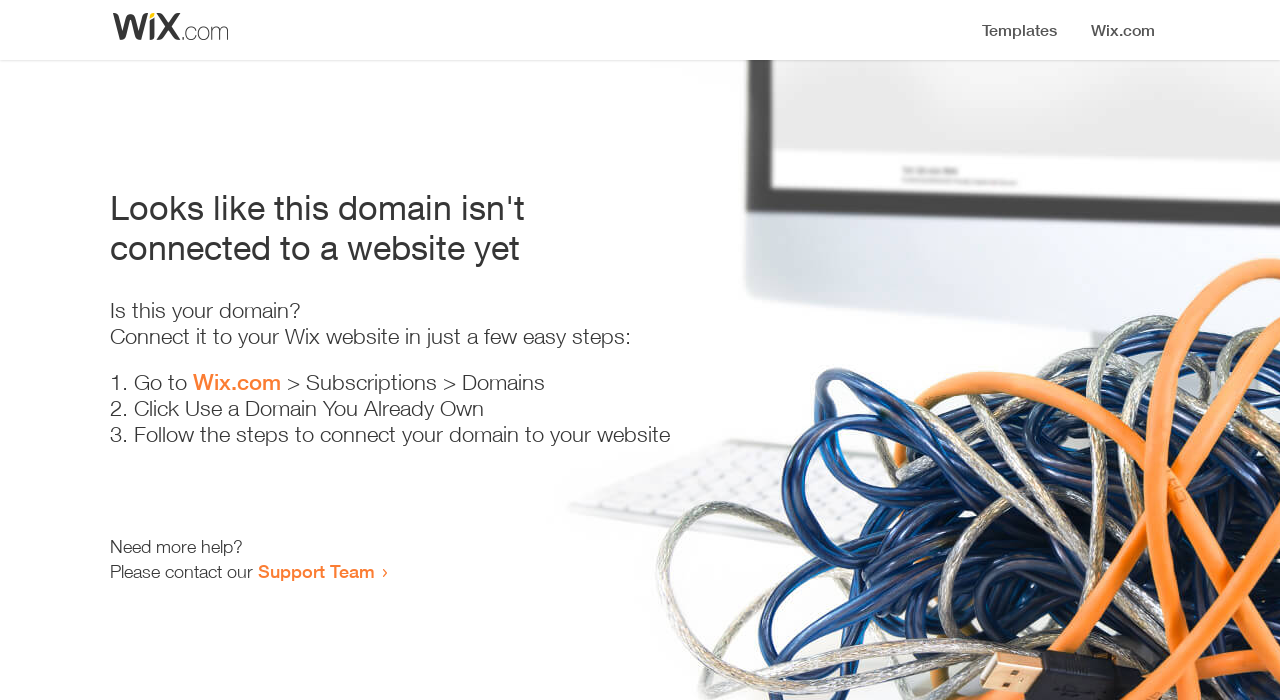From the webpage screenshot, identify the region described by Support Team. Provide the bounding box coordinates as (top-left x, top-left y, bottom-right x, bottom-right y), with each value being a floating point number between 0 and 1.

[0.202, 0.8, 0.293, 0.831]